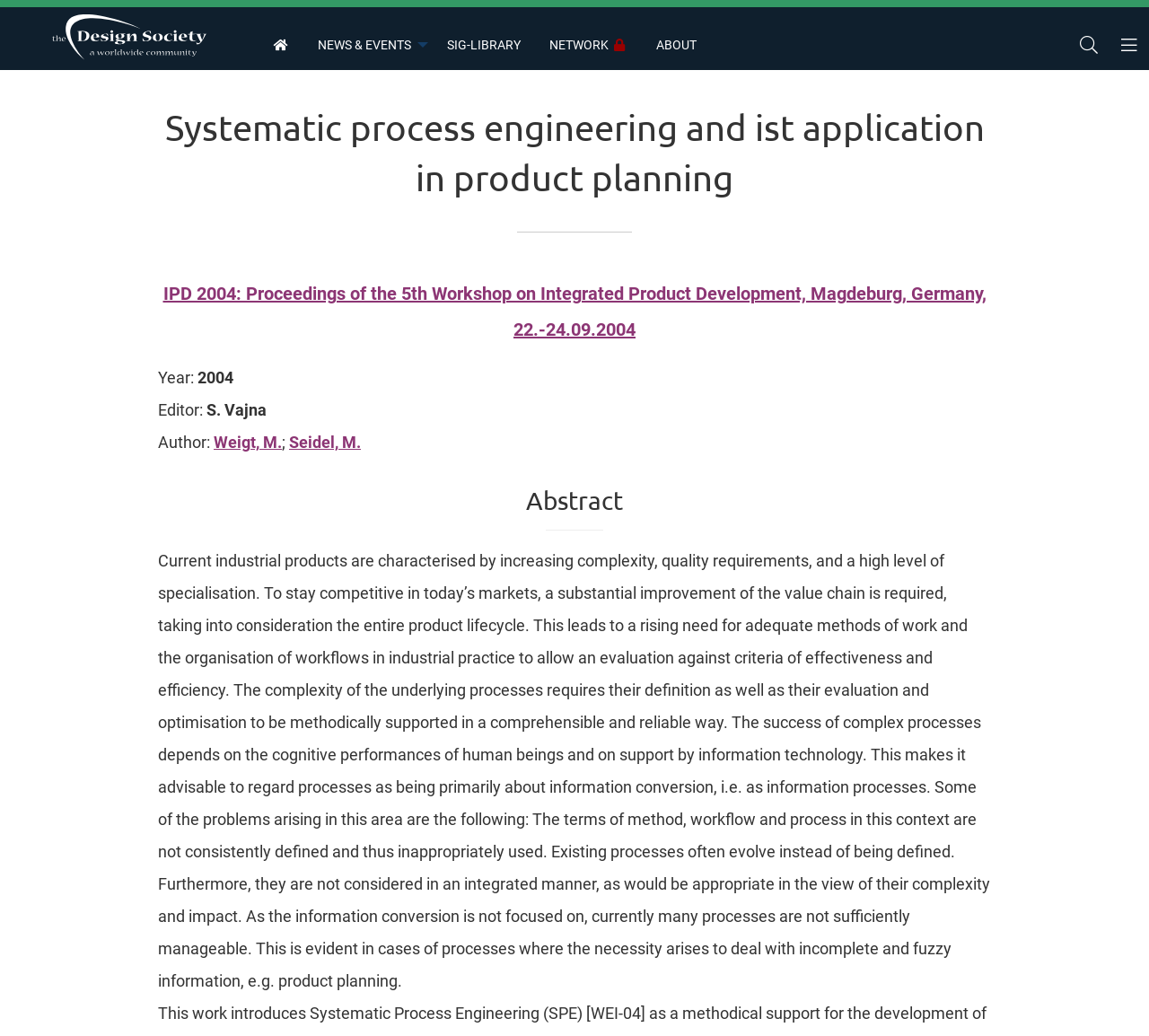Please determine the bounding box coordinates of the area that needs to be clicked to complete this task: 'Click on NEWS & EVENTS'. The coordinates must be four float numbers between 0 and 1, formatted as [left, top, right, bottom].

[0.264, 0.028, 0.376, 0.061]